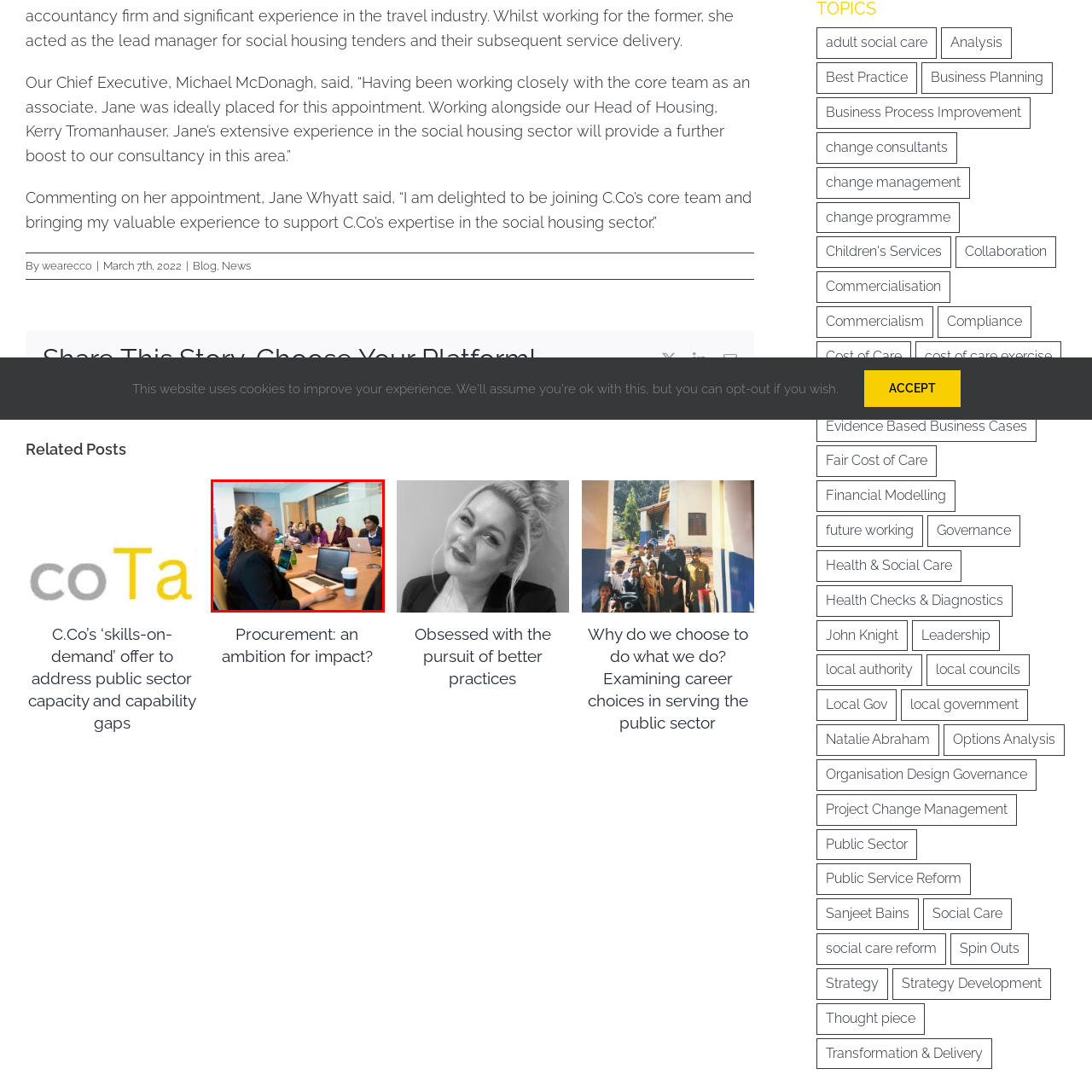Offer a detailed caption for the image that is surrounded by the red border.

The image captures a dynamic meeting taking place in a modern conference room, showcasing a diverse group of women engaged in discussion. In the foreground, a woman with long, curly hair sits with her laptop open, focused on her work. She is joined by several others around a large wooden table, some with laptops and notebooks, indicating a collaborative and productive environment. The backdrop features glass walls and ample natural light, creating an open and inviting atmosphere. A coffee cup and a green beverage container are visible on the table, hinting at a casual yet professional setting. This scene highlights the importance of teamwork and the contributions of women in professional spaces, particularly in the context of decision-making and strategy sessions.